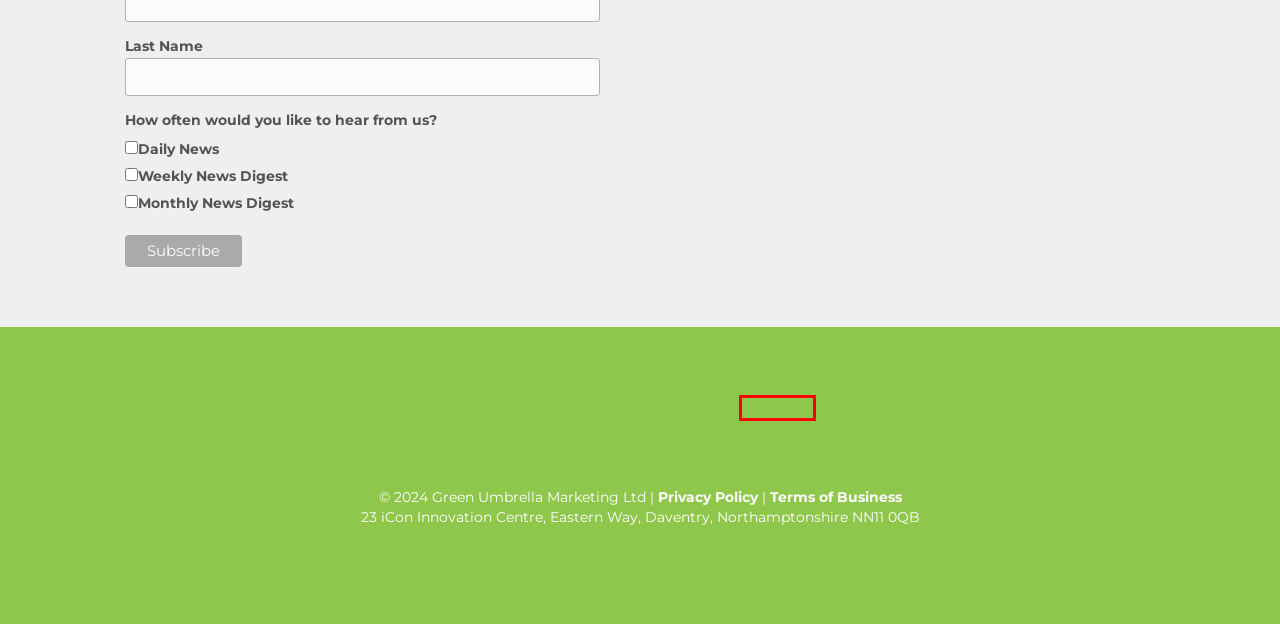Look at the given screenshot of a webpage with a red rectangle bounding box around a UI element. Pick the description that best matches the new webpage after clicking the element highlighted. The descriptions are:
A. Privacy Policy - Green Umbrella Marketing - Social Media, Design & Print
B. Green Umbrella (2022 Winner: Midlands Enterprise Awards) - SME News
C. Digital Marketing | Social Media Marketing | Design & Print
D. Marketing Blogs For SME business owners and business leaders
E. Contact - Green Umbrella Marketing - Digital Marketing Agency - UK
F. GU Live Lunch - Ep 5 - Green Umbrella Marketing
G. Social Media and Marketing Events and Webinars
H. Cheryl Peel, Author at Green Umbrella Marketing

B